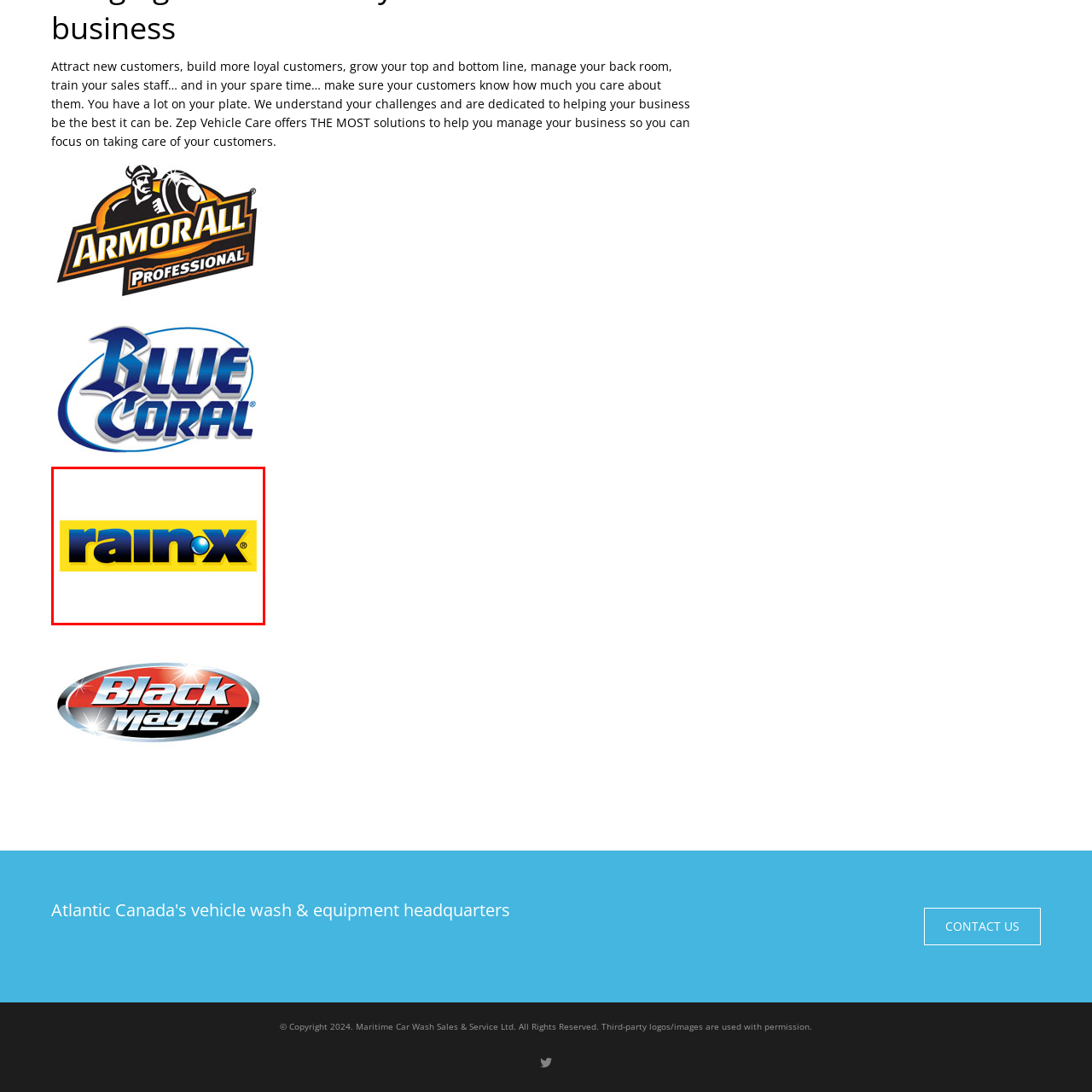Check the section outlined in red, What is the purpose of Rain-X products? Please reply with a single word or phrase.

Enhance visibility